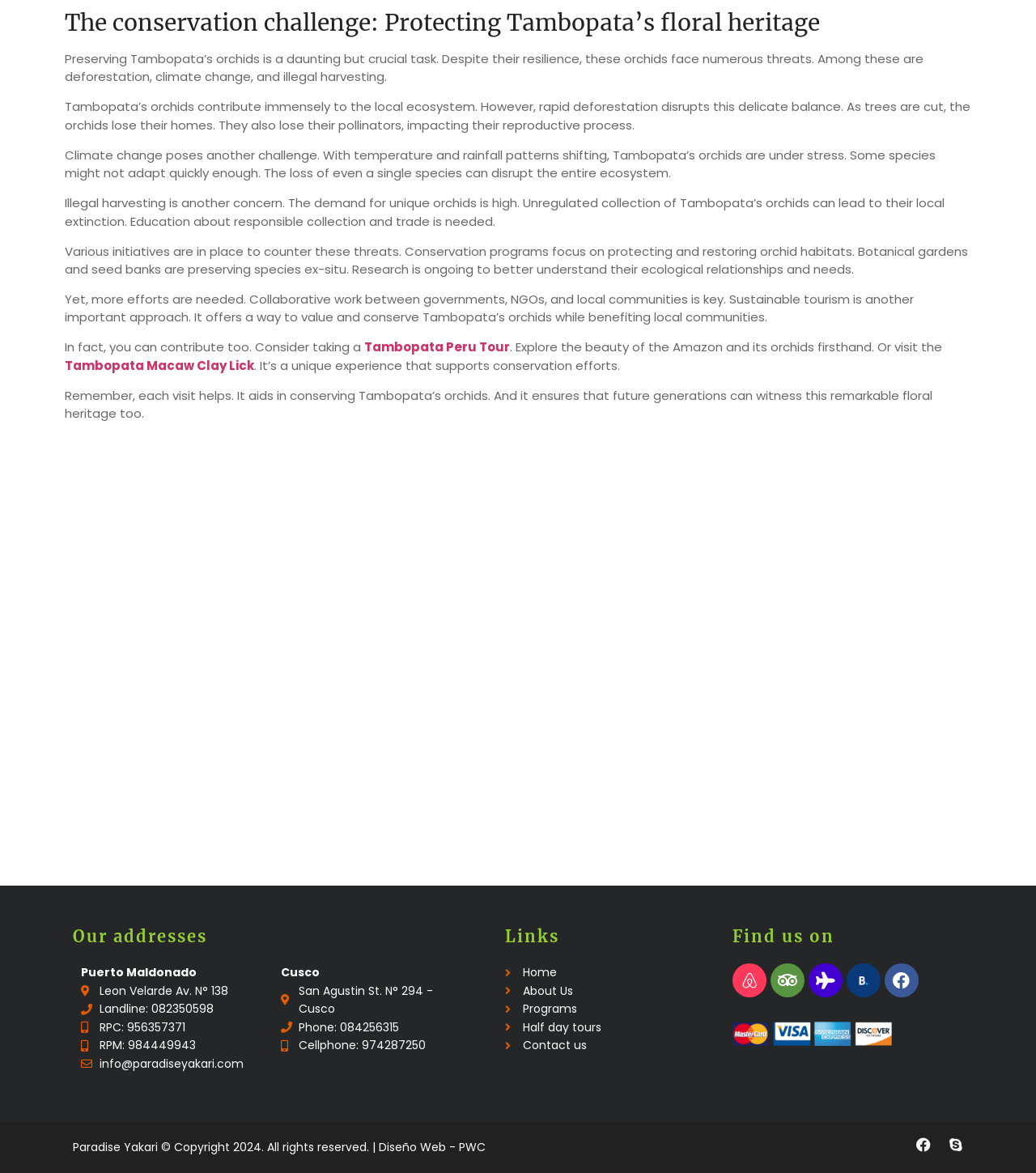Could you indicate the bounding box coordinates of the region to click in order to complete this instruction: "Check our contact information in Cusco".

[0.271, 0.822, 0.309, 0.836]